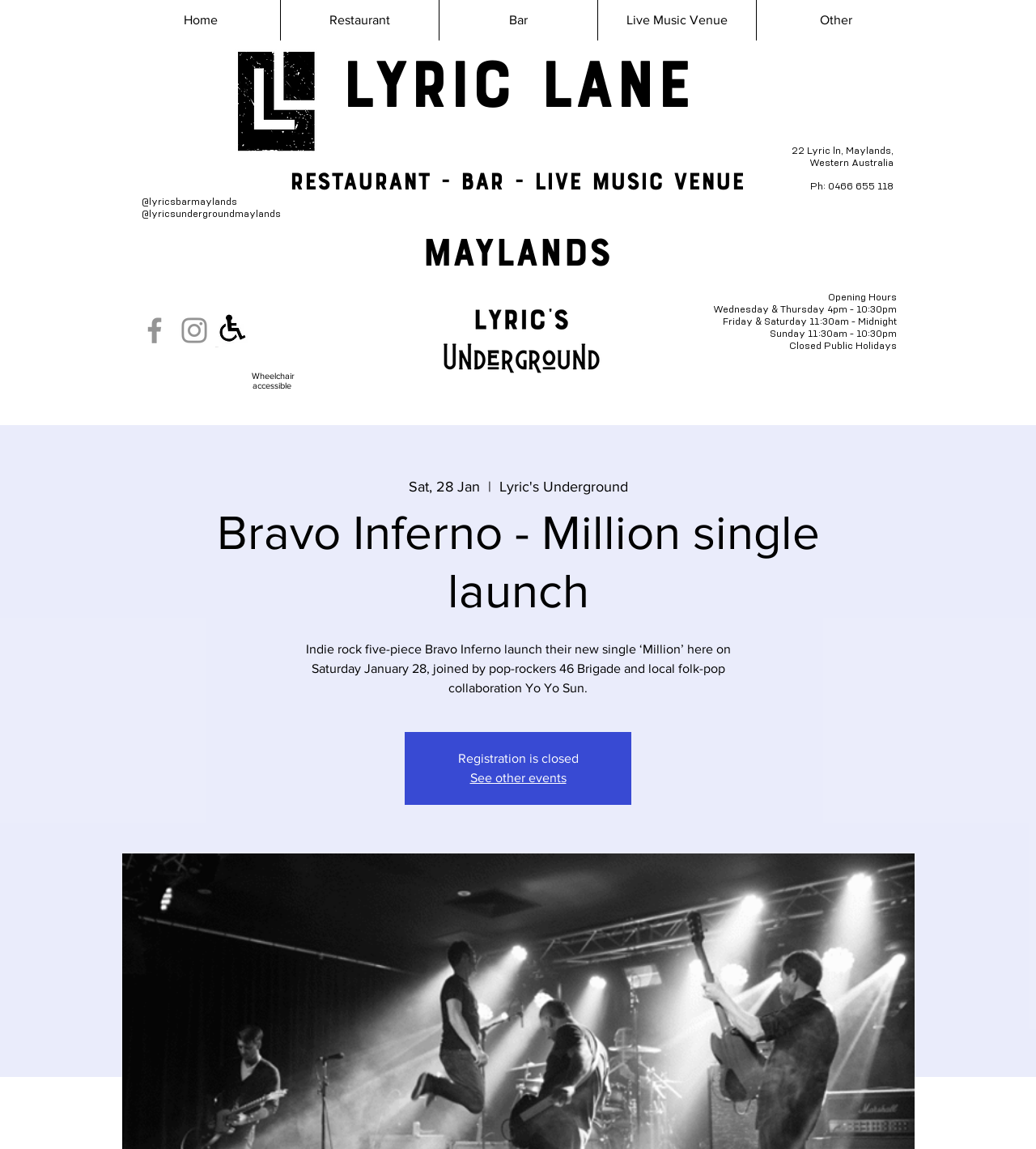Predict the bounding box for the UI component with the following description: "Live Music Venue".

[0.577, 0.0, 0.73, 0.035]